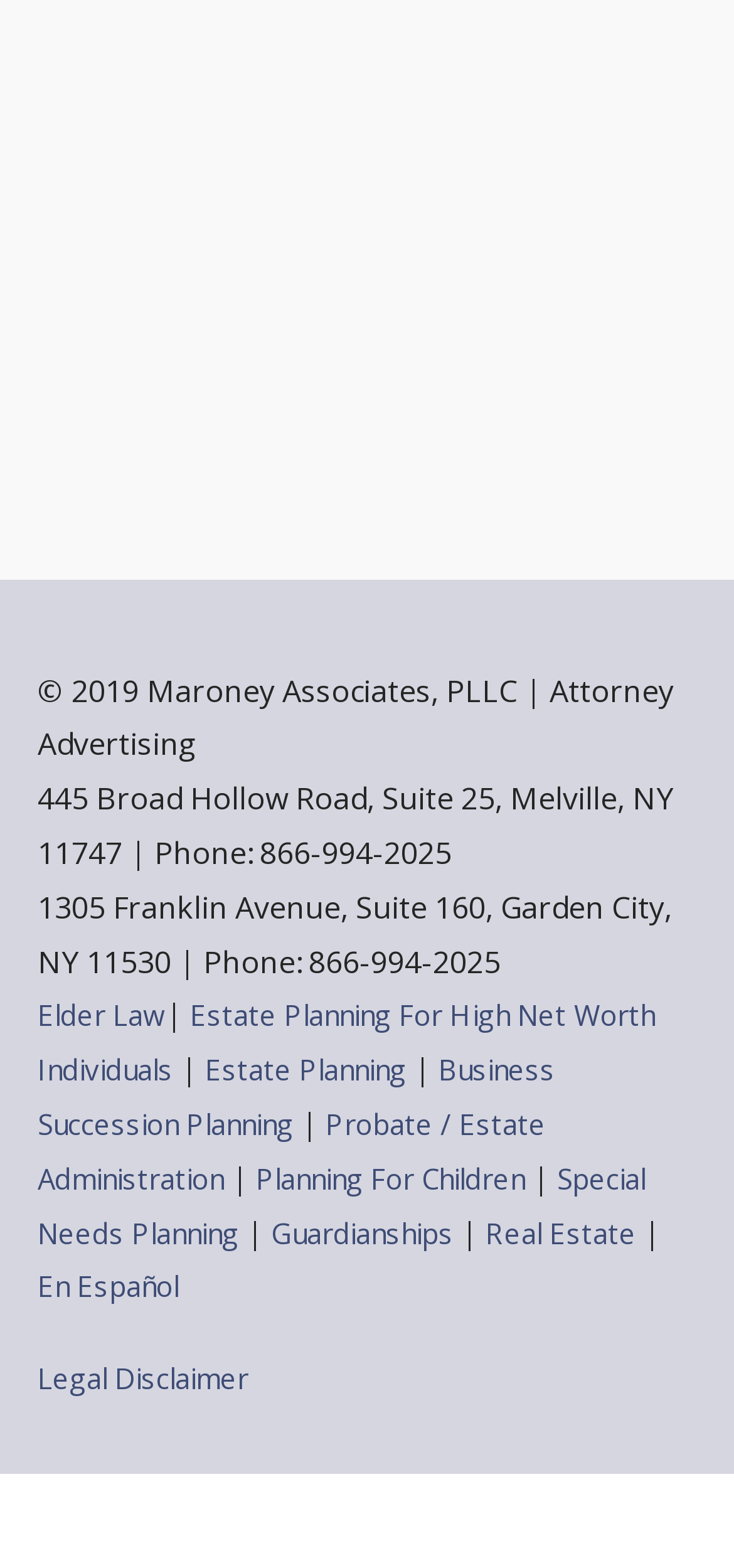Identify the bounding box of the HTML element described as: "En Español".

[0.051, 0.808, 0.244, 0.832]